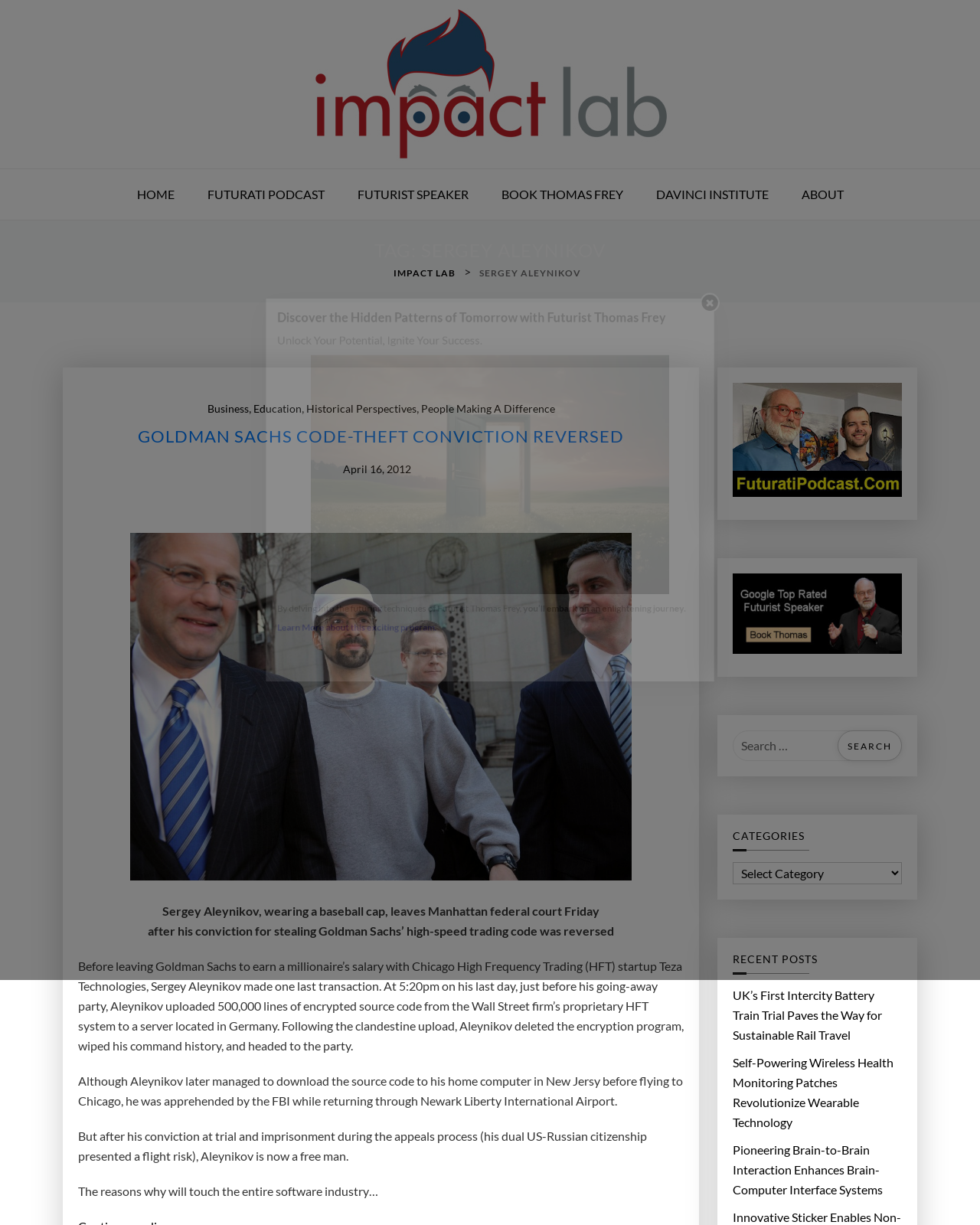Give a detailed explanation of the elements present on the webpage.

The webpage is about Sergey Aleynikov, a futurist, and his connection to Impact Lab. At the top, there is a navigation menu with links to HOME, FUTURATI PODCAST, FUTURIST SPEAKER, BOOK THOMAS FREY, DAVINCI INSTITUTE, and ABOUT. Below the navigation menu, there is a heading "TAG: SERGEY ALEYNIKOV" followed by a link to IMPACT LAB.

The main content area is divided into two sections. On the left, there is a header section with a heading "GOLDMAN SACHS CODE-THEFT CONVICTION REVERSED" and a link to the same title. Below this heading, there is a paragraph of text describing Sergey Aleynikov's story, including his conviction and imprisonment for stealing Goldman Sachs' high-speed trading code and his subsequent release.

On the right side of the main content area, there are several sections. At the top, there is a link to "Thomas Frey Futurist Futurati Podcasts" with an accompanying image. Below this, there are links to "Book Thomas Frey Futurist" and a search box with a button labeled "Search". Further down, there are headings for "CATEGORIES" and "RECENT POSTS", with links to various articles below each heading.

Throughout the page, there are several images, including a logo for Impact Lab at the top and images accompanying the links to Thomas Frey's podcasts and book. The overall layout is organized, with clear headings and concise text.